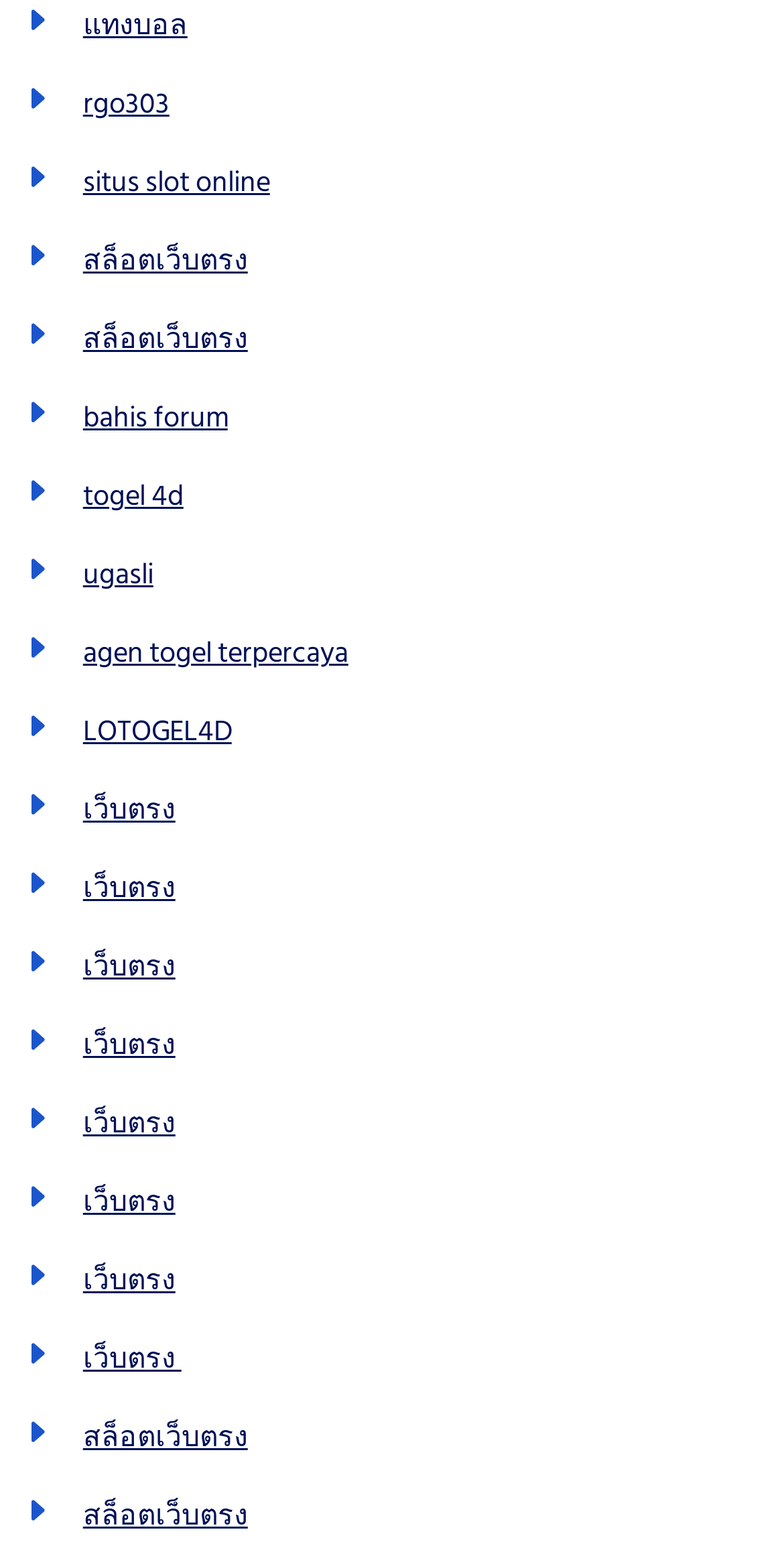Pinpoint the bounding box coordinates of the clickable area necessary to execute the following instruction: "check bahis forum". The coordinates should be given as four float numbers between 0 and 1, namely [left, top, right, bottom].

[0.106, 0.257, 0.29, 0.287]